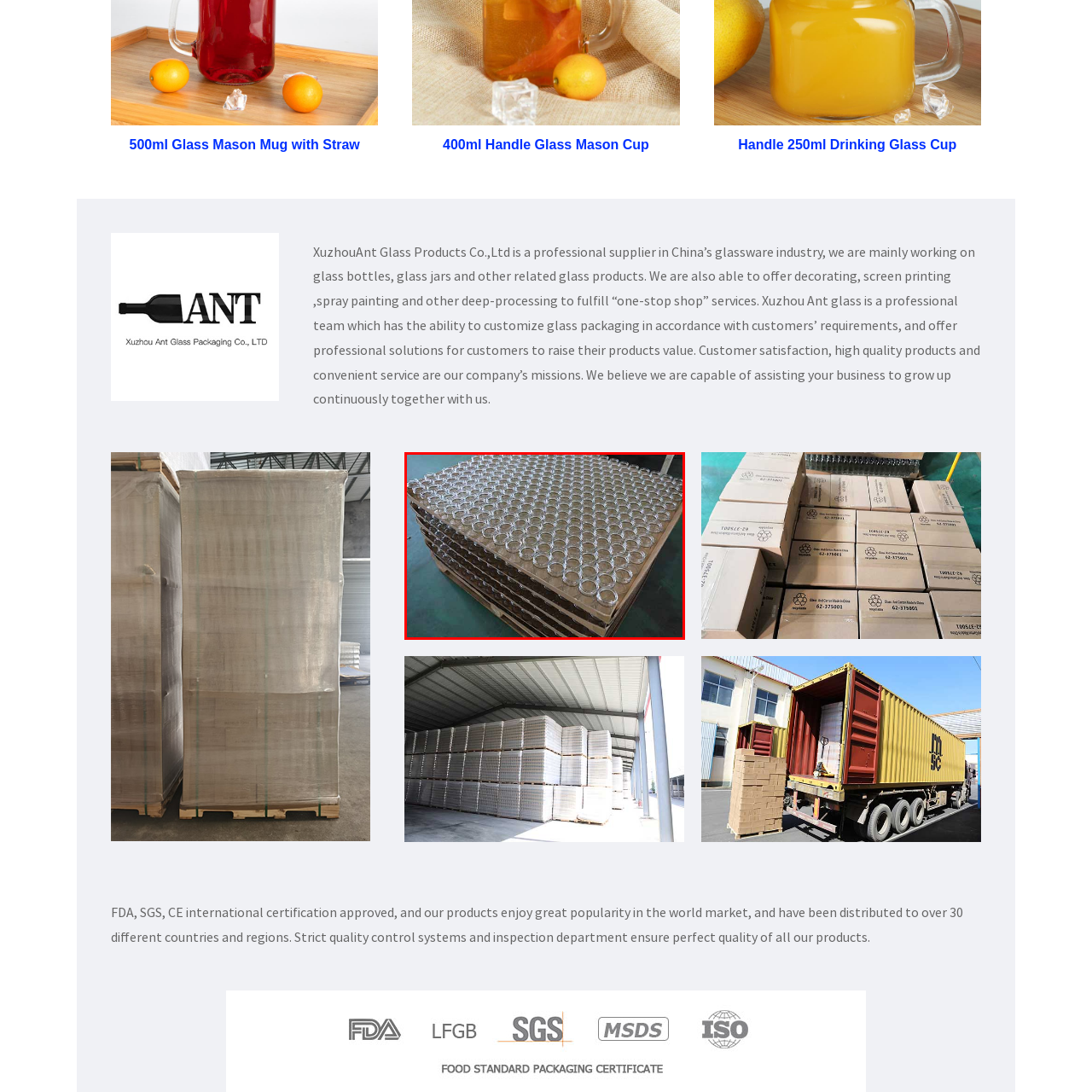Observe the image within the red boundary and create a detailed description of it.

The image showcases a neatly arranged stack of glass jars, predominantly seen from a top-down perspective. Each jar is crystal clear, displaying a uniform and streamlined design, which contributes to an organized appearance. The jars are placed in rows, emphasizing the scale and meticulousness of the arrangement on a wooden pallet, suggesting they are ready for transport or sale.

This display highlights the high-quality craftsmanship of glass products, with a focus on consistency and precision, indicative of the standards upheld by manufacturers in the glassware industry. The setting hints at a production or warehouse environment, where such items are prepared for distribution.